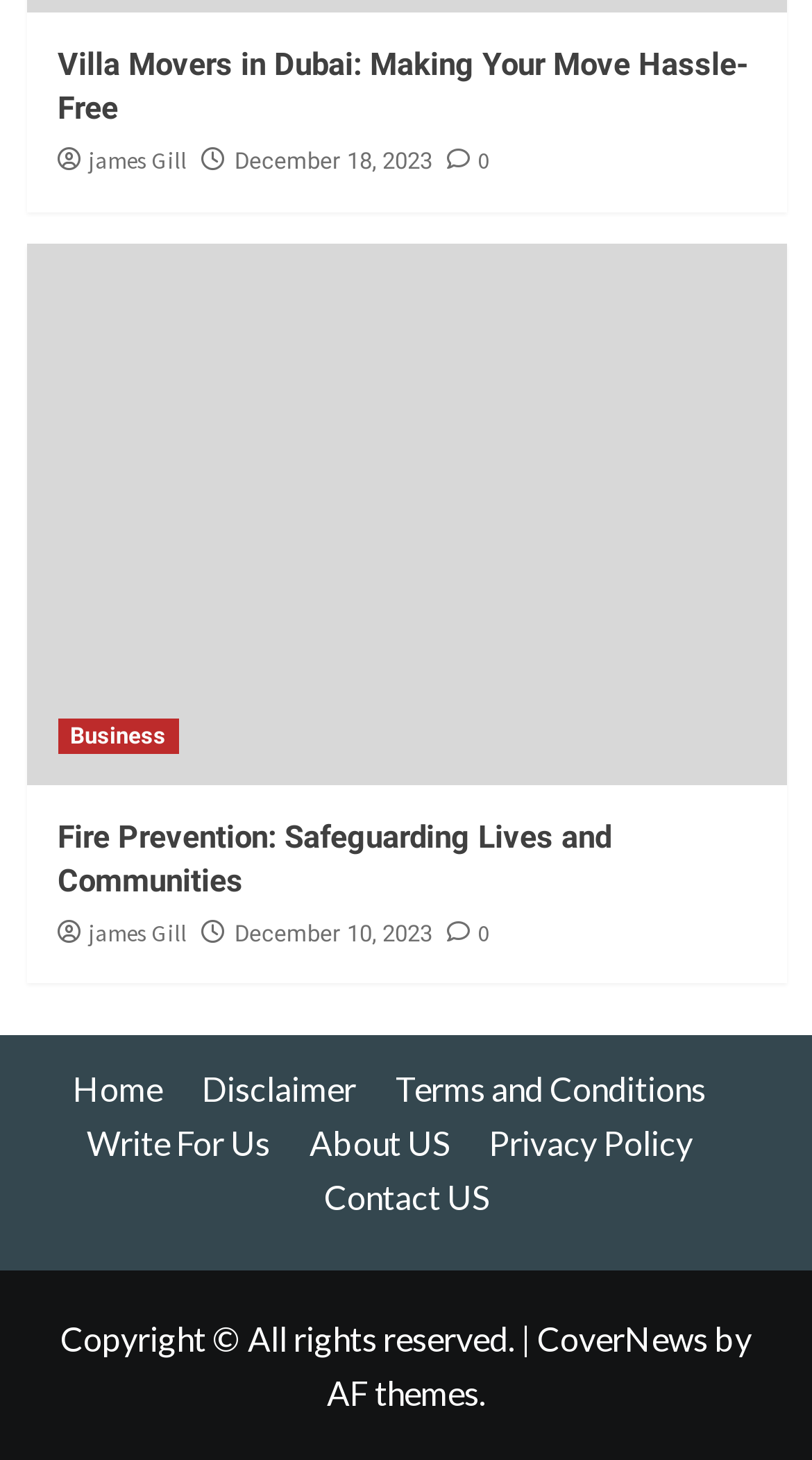Point out the bounding box coordinates of the section to click in order to follow this instruction: "Contact US".

[0.399, 0.805, 0.601, 0.832]